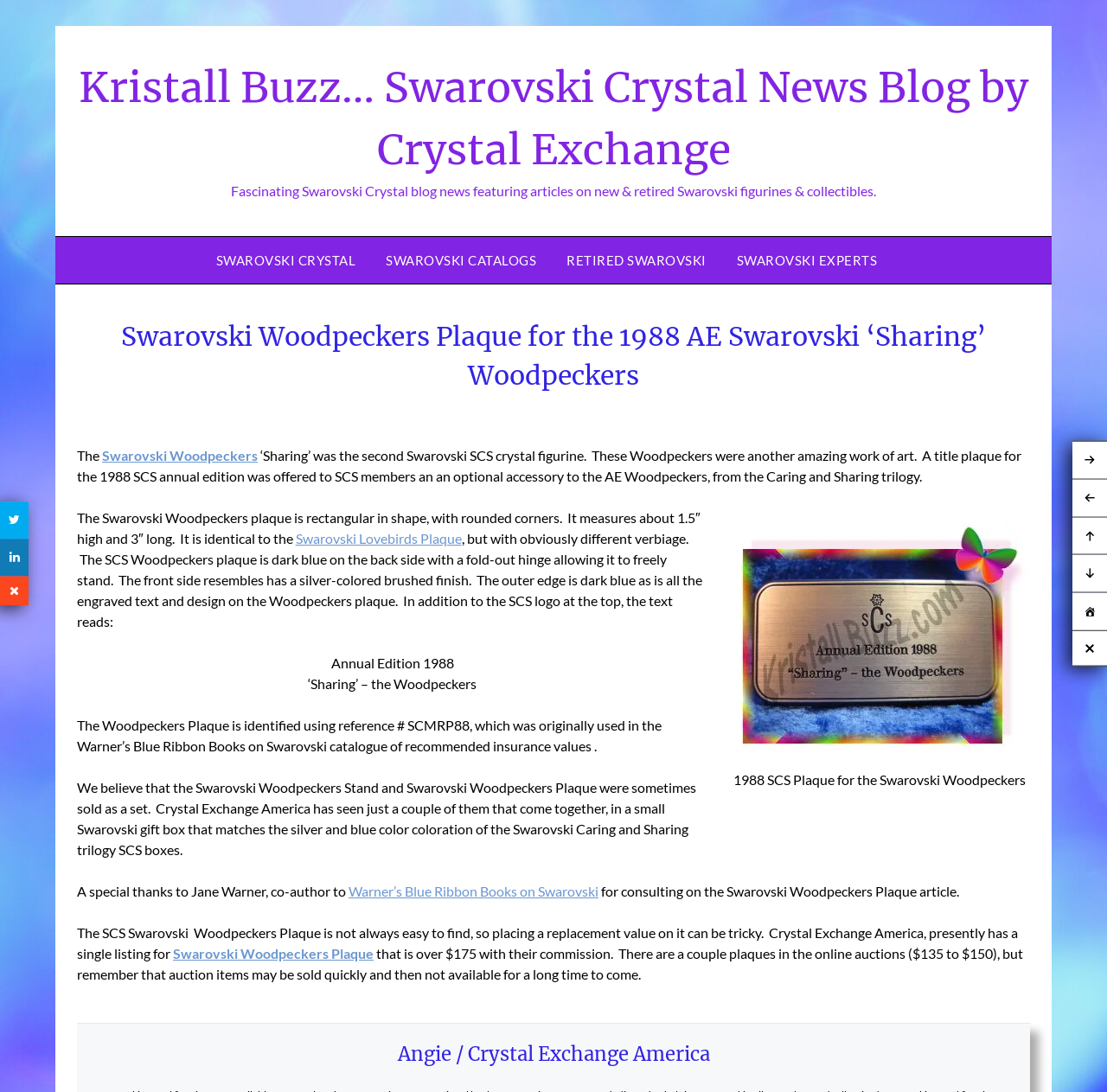What is the title of the Swarovski Woodpeckers plaque?
Answer with a single word or phrase, using the screenshot for reference.

Swarovski Woodpeckers Plaque for the 1988 AE Swarovski ‘Sharing’ Woodpeckers